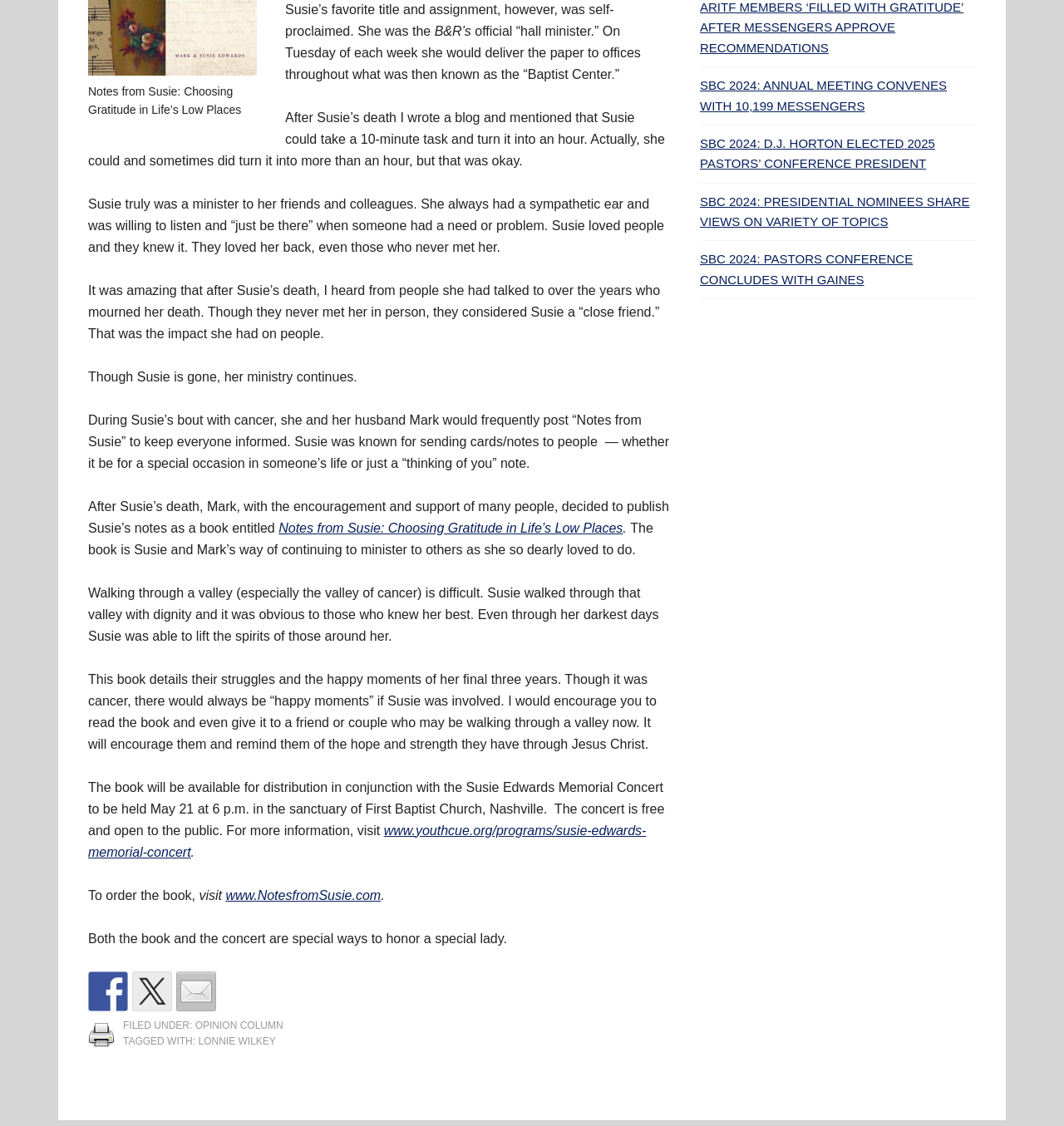Determine the bounding box coordinates of the area to click in order to meet this instruction: "Visit the Facebook page".

[0.083, 0.862, 0.12, 0.898]